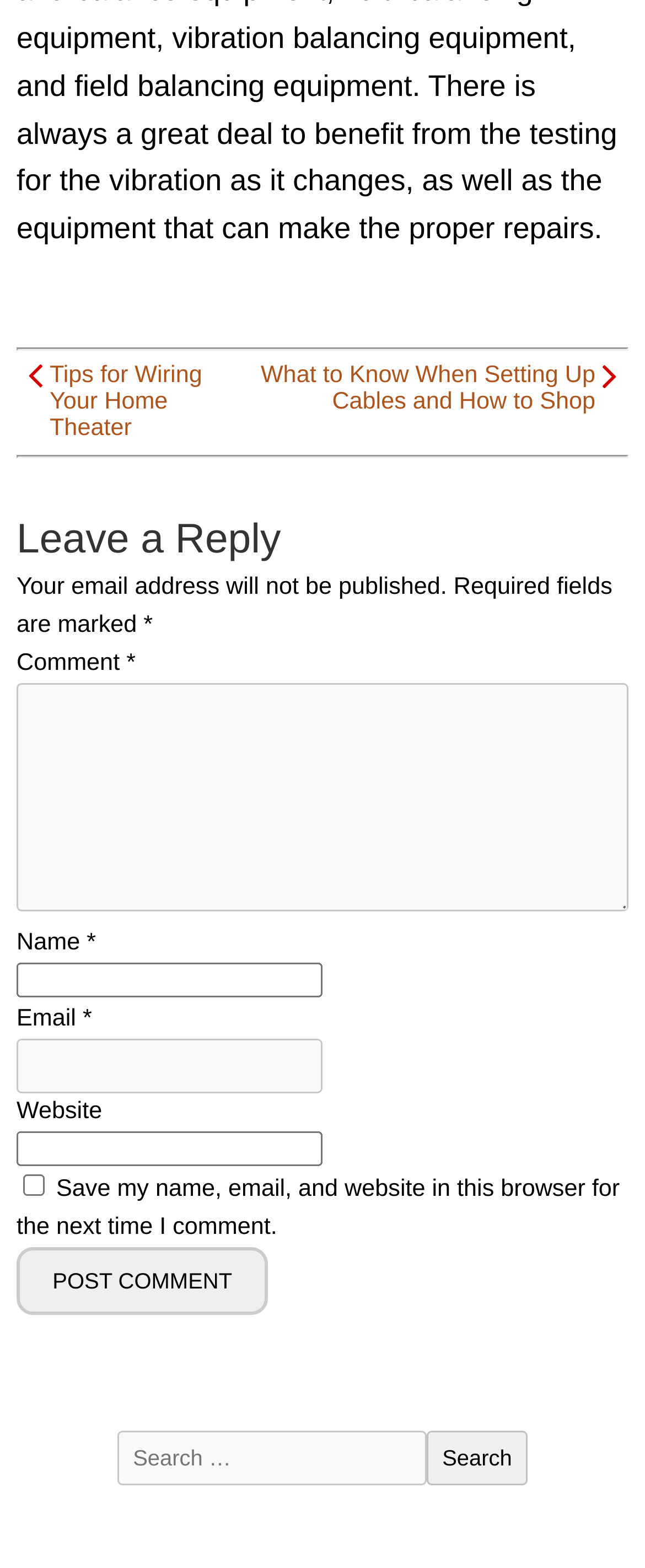Can you give a comprehensive explanation to the question given the content of the image?
What is the text on the button in the comment section?

I looked at the comment section and found a button with the text 'Post Comment'.